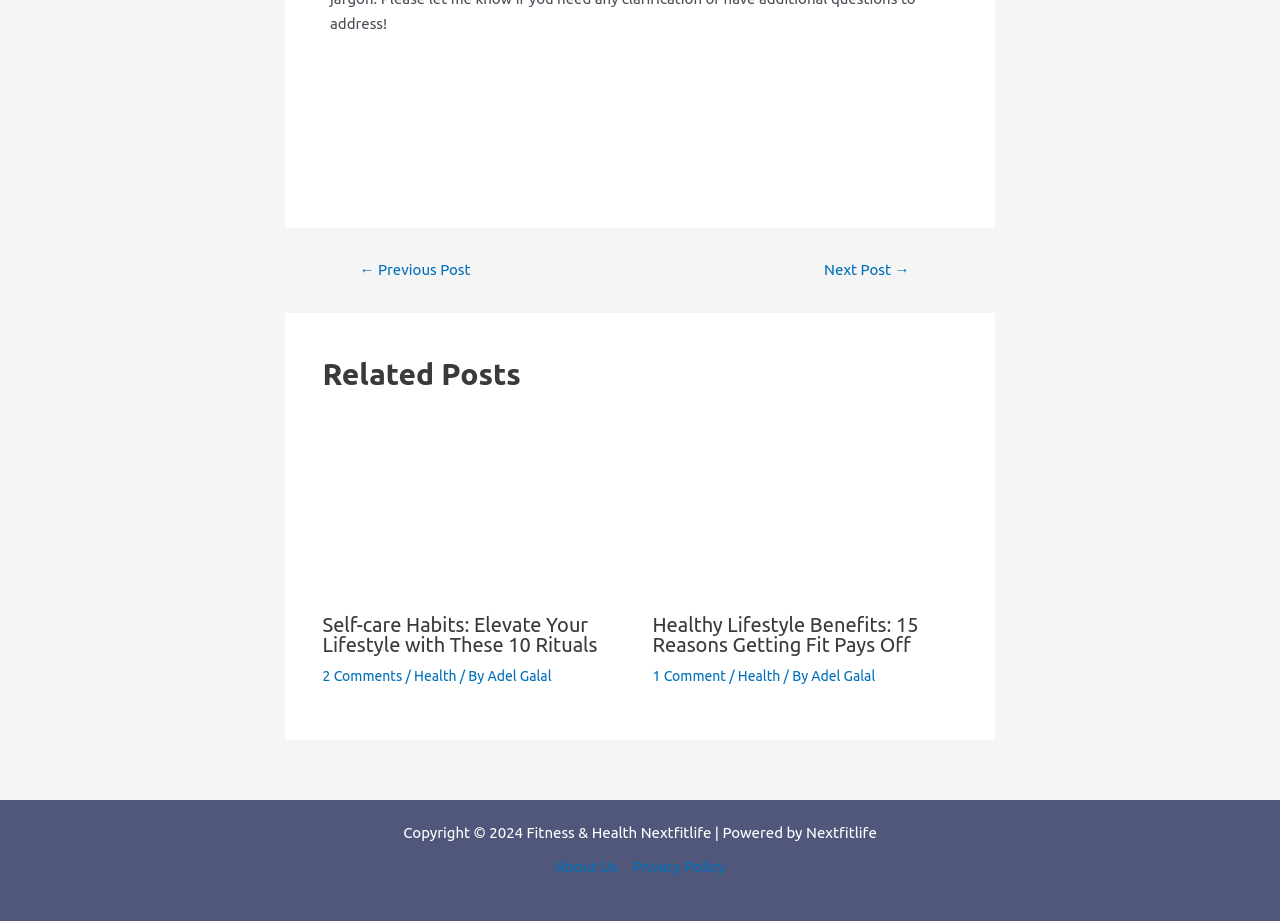Please predict the bounding box coordinates of the element's region where a click is necessary to complete the following instruction: "Read 'Resources for planning your trip into Salem, MA'". The coordinates should be represented by four float numbers between 0 and 1, i.e., [left, top, right, bottom].

None